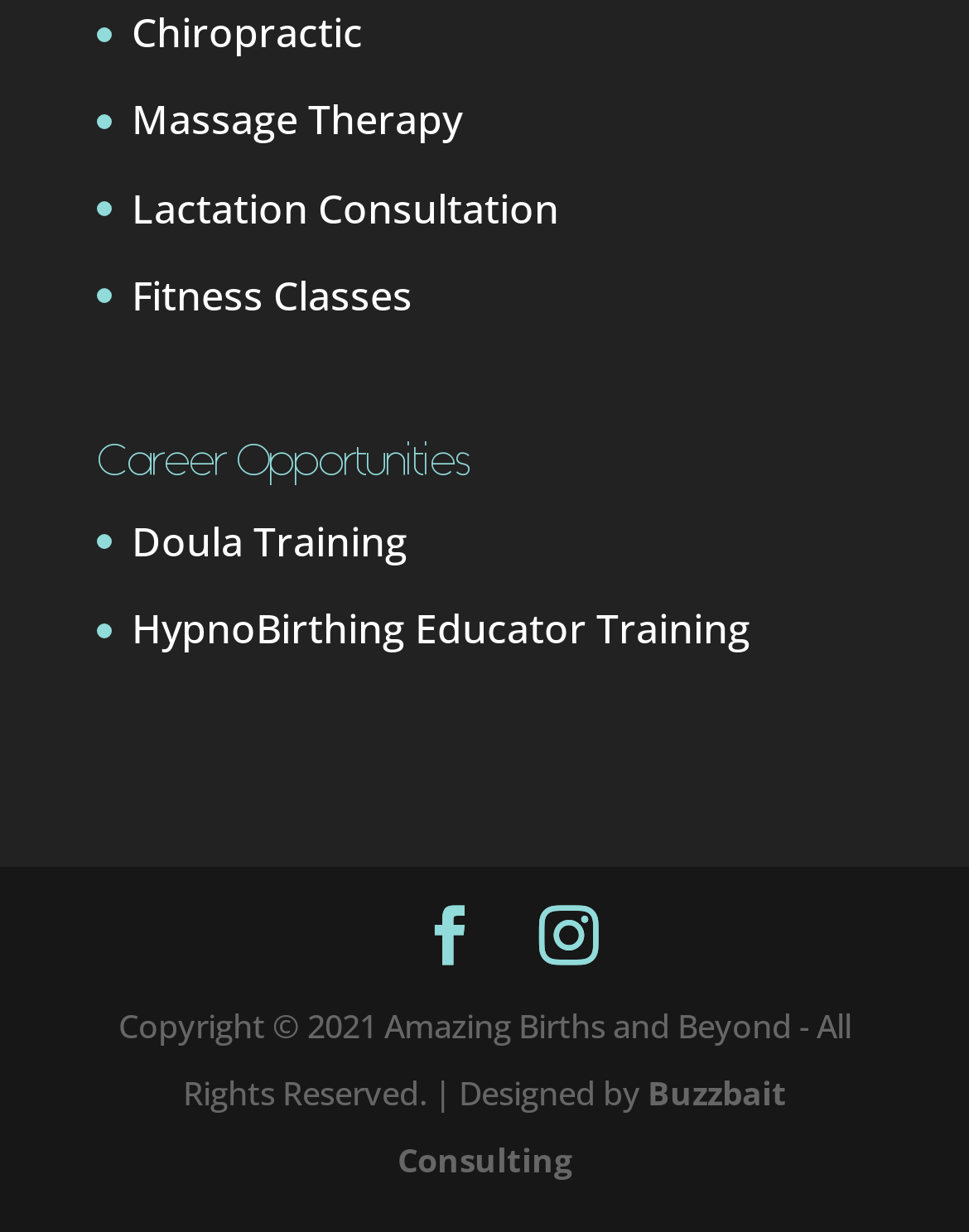Identify the bounding box coordinates of the clickable region to carry out the given instruction: "Click on Chiropractic".

[0.136, 0.005, 0.374, 0.049]